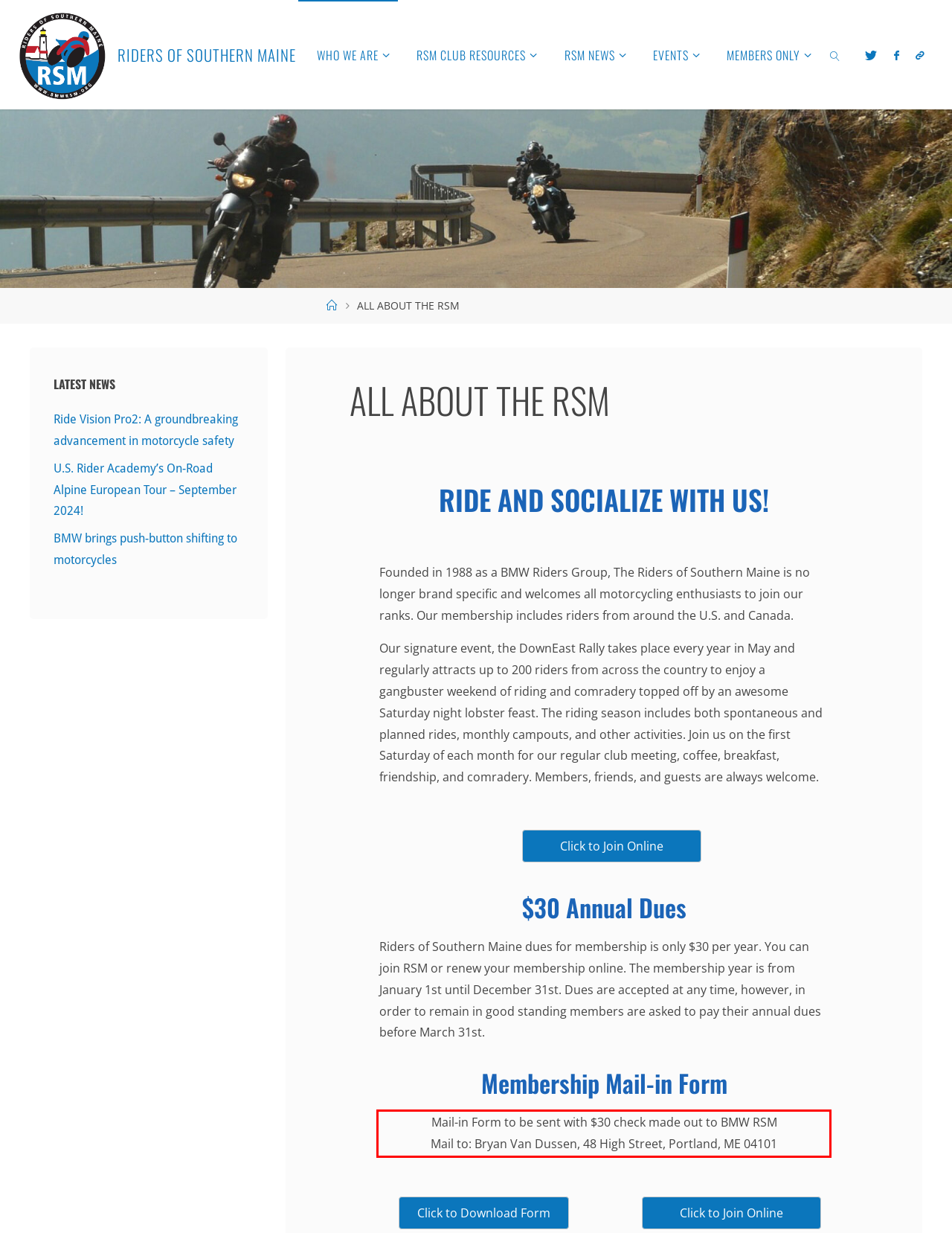Analyze the screenshot of the webpage that features a red bounding box and recognize the text content enclosed within this red bounding box.

Mail-in Form to be sent with $30 check made out to BMW RSM Mail to: Bryan Van Dussen, 48 High Street, Portland, ME 04101